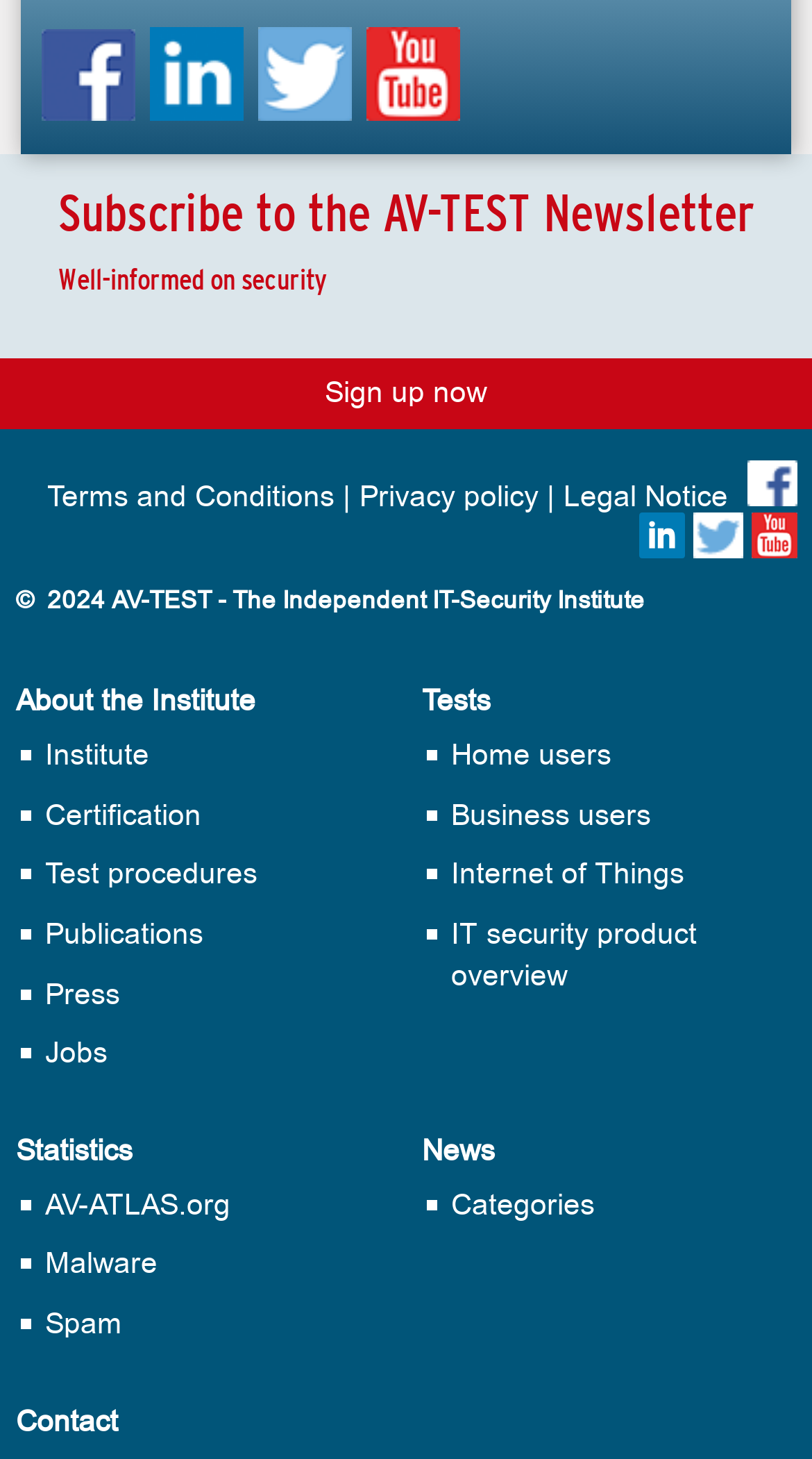Locate the bounding box of the UI element described by: "IT security product overview" in the given webpage screenshot.

[0.555, 0.627, 0.858, 0.682]